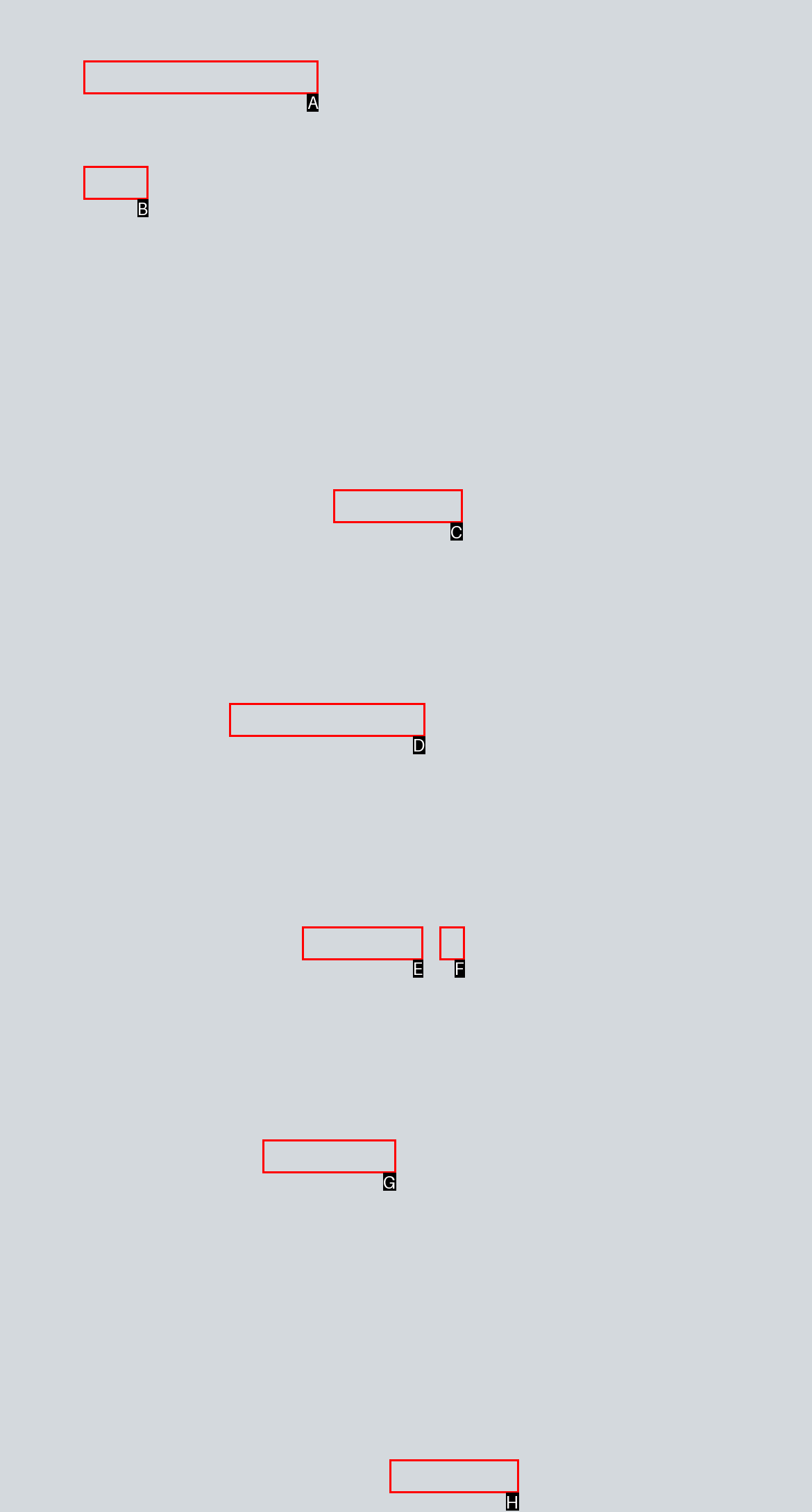Identify the appropriate lettered option to execute the following task: Click on Digital Camera Plugin
Respond with the letter of the selected choice.

A